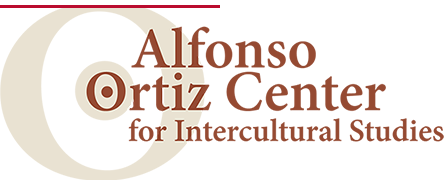Look at the image and answer the question in detail:
What shape is the distinctive element in the logo?

The caption describes the distinctive element as a 'circular element that incorporates an eye motif', implying that the shape of this element is circular.